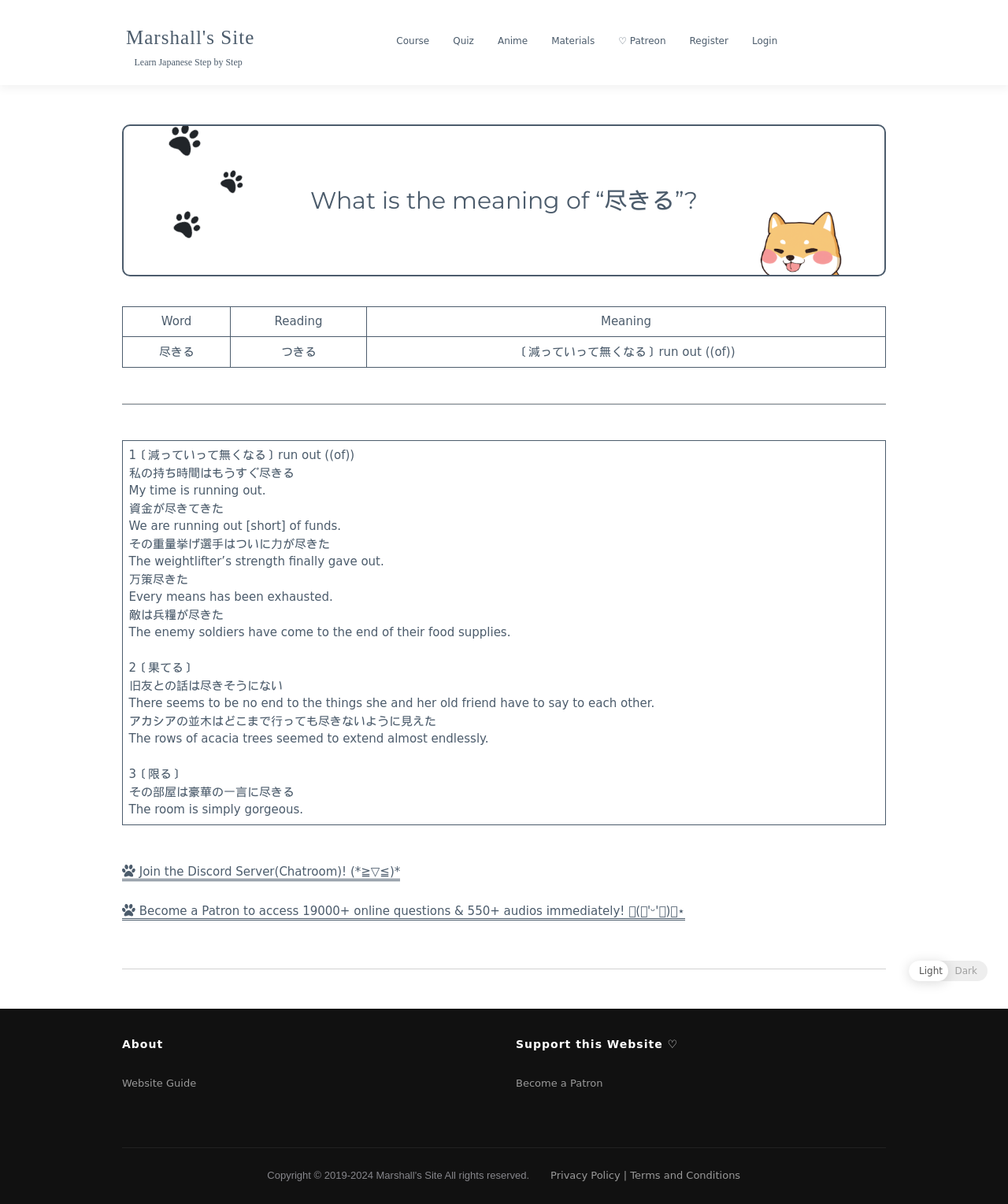Identify the text that serves as the heading for the webpage and generate it.

What is the meaning of “尽きる”?